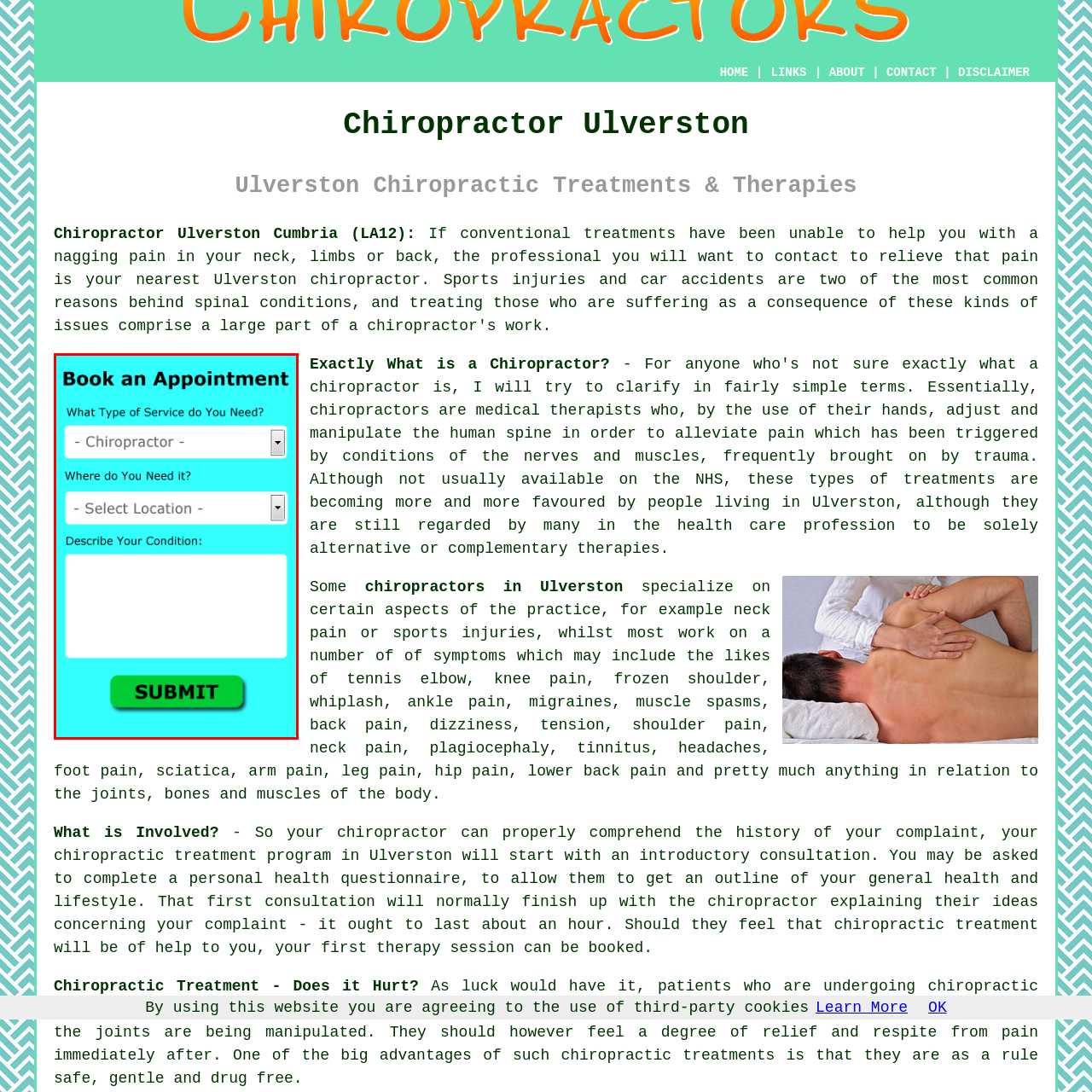Observe the image inside the red bounding box and respond to the question with a single word or phrase:
What is the color of the SUBMIT button?

Green